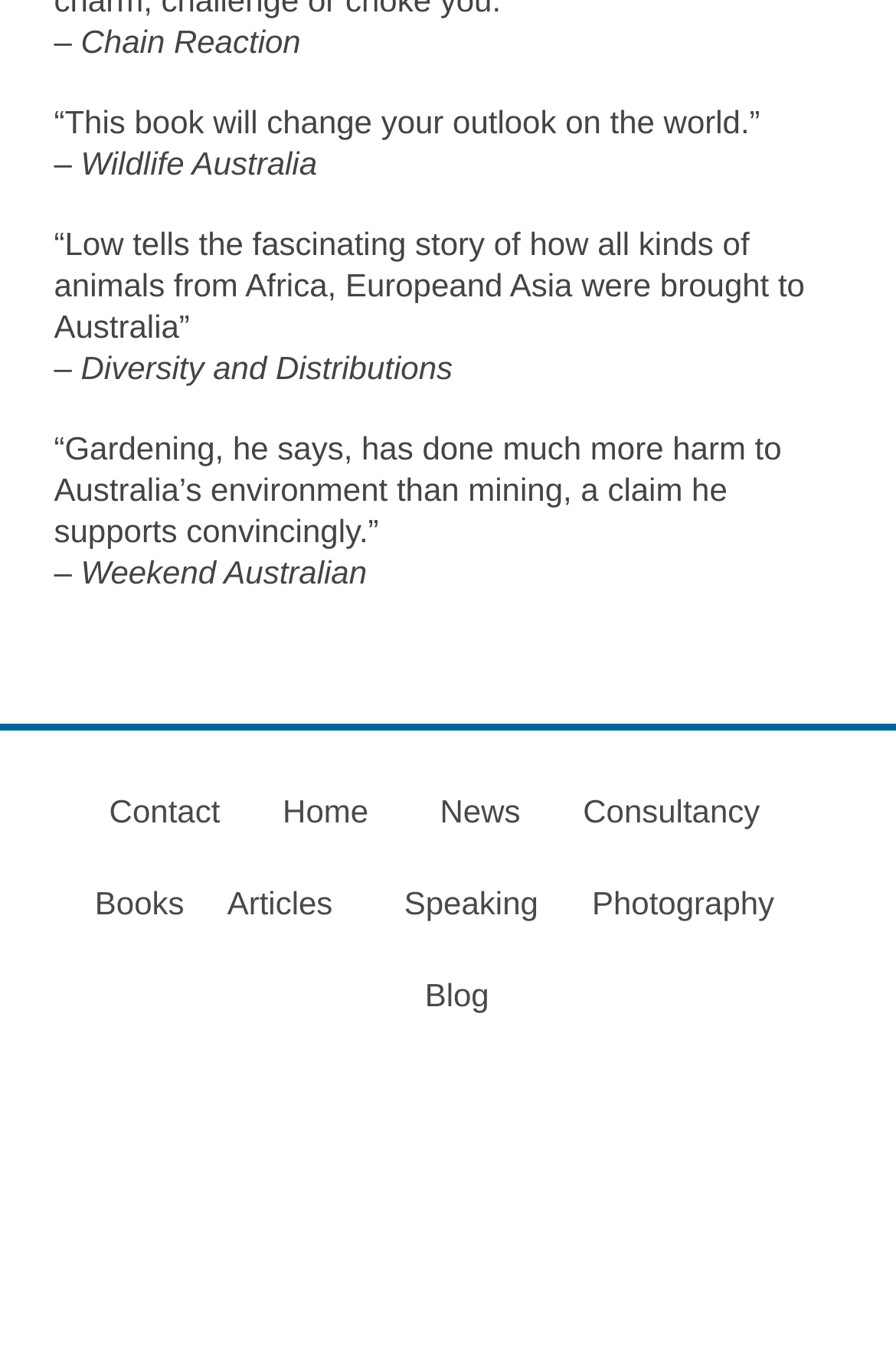Find the bounding box coordinates of the UI element according to this description: "Books".

[0.106, 0.656, 0.206, 0.684]